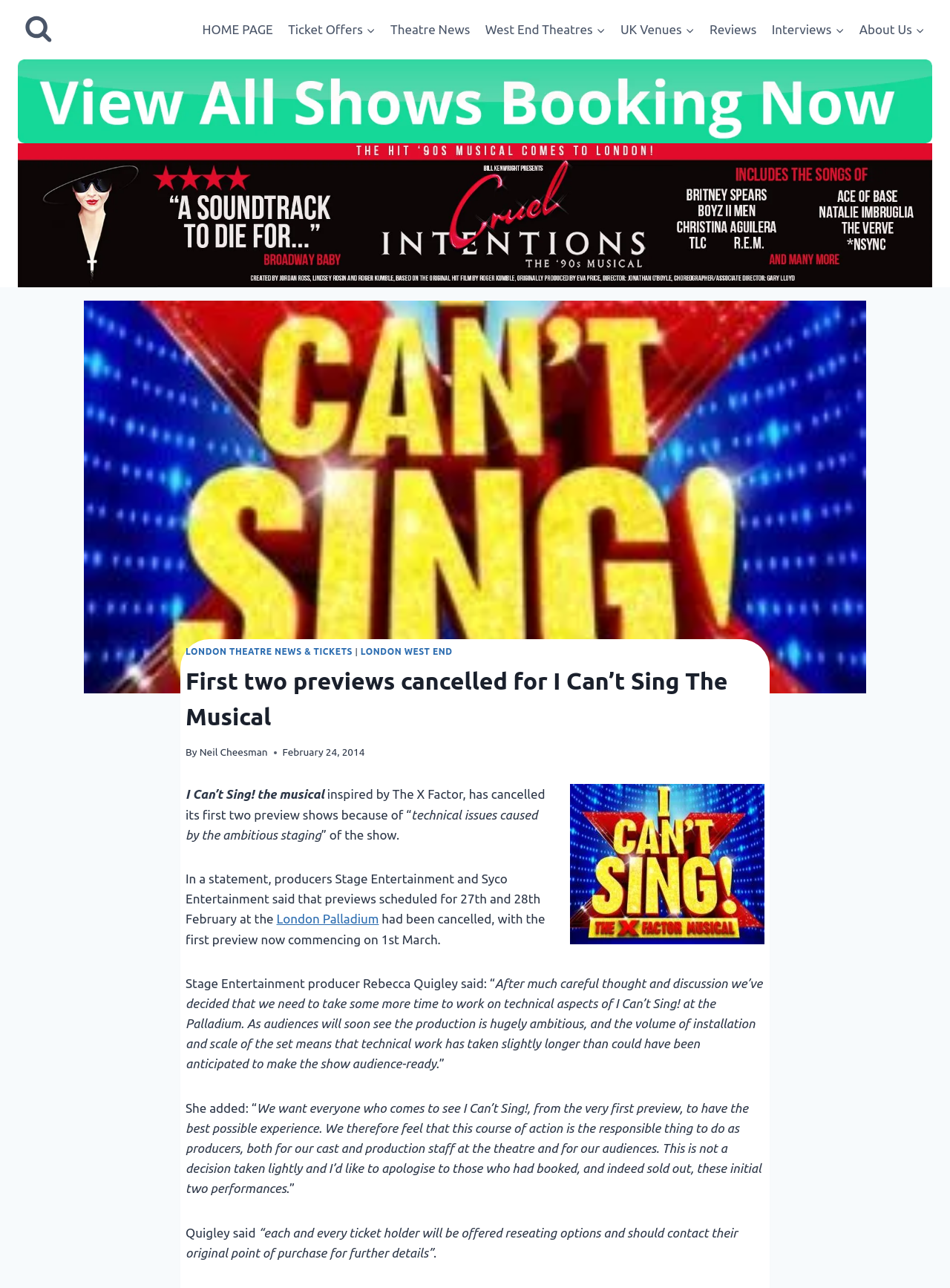Locate the bounding box coordinates of the area that needs to be clicked to fulfill the following instruction: "Read about I Can’t Sing! the musical". The coordinates should be in the format of four float numbers between 0 and 1, namely [left, top, right, bottom].

[0.195, 0.611, 0.341, 0.622]